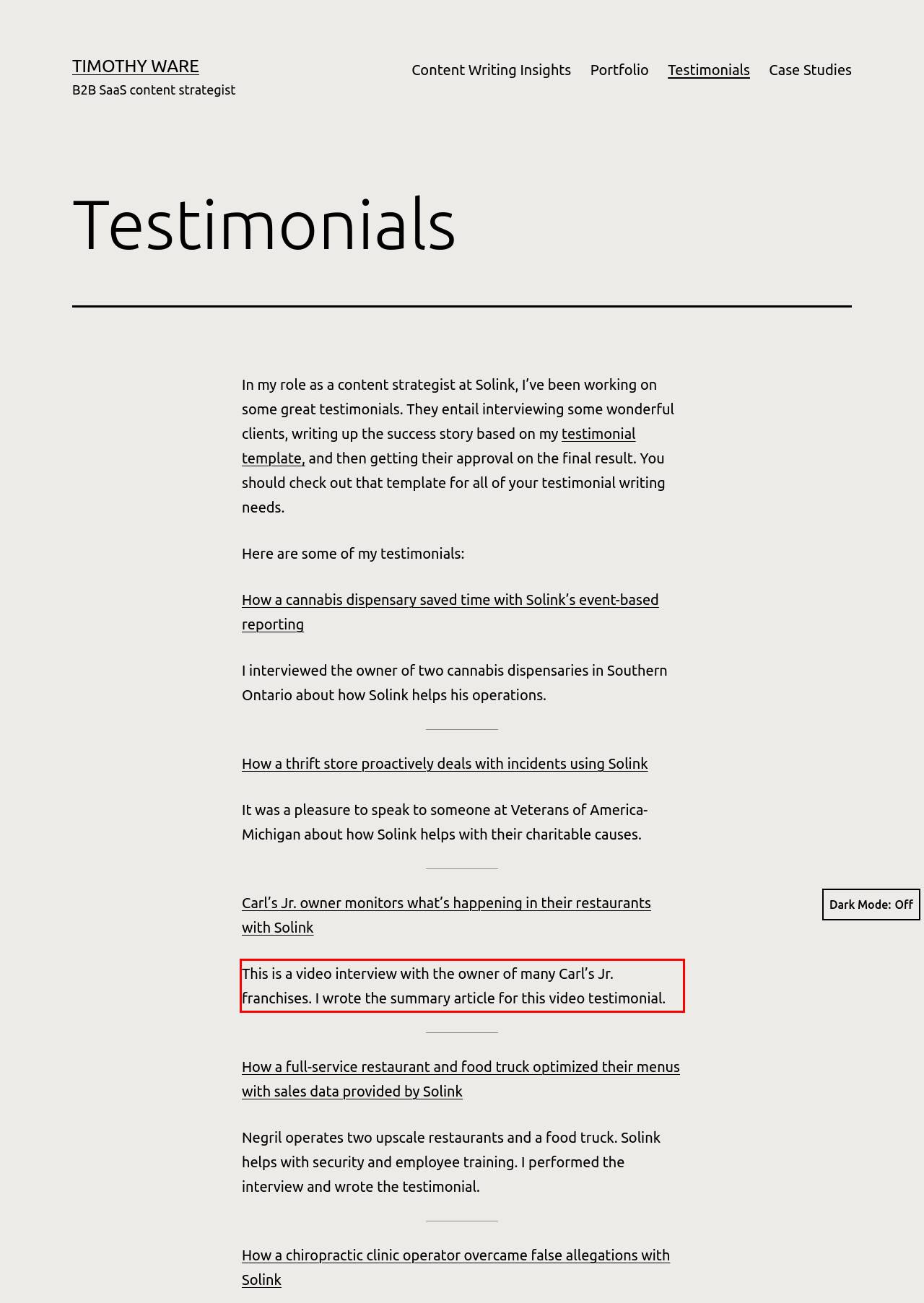Given the screenshot of the webpage, identify the red bounding box, and recognize the text content inside that red bounding box.

This is a video interview with the owner of many Carl’s Jr. franchises. I wrote the summary article for this video testimonial.